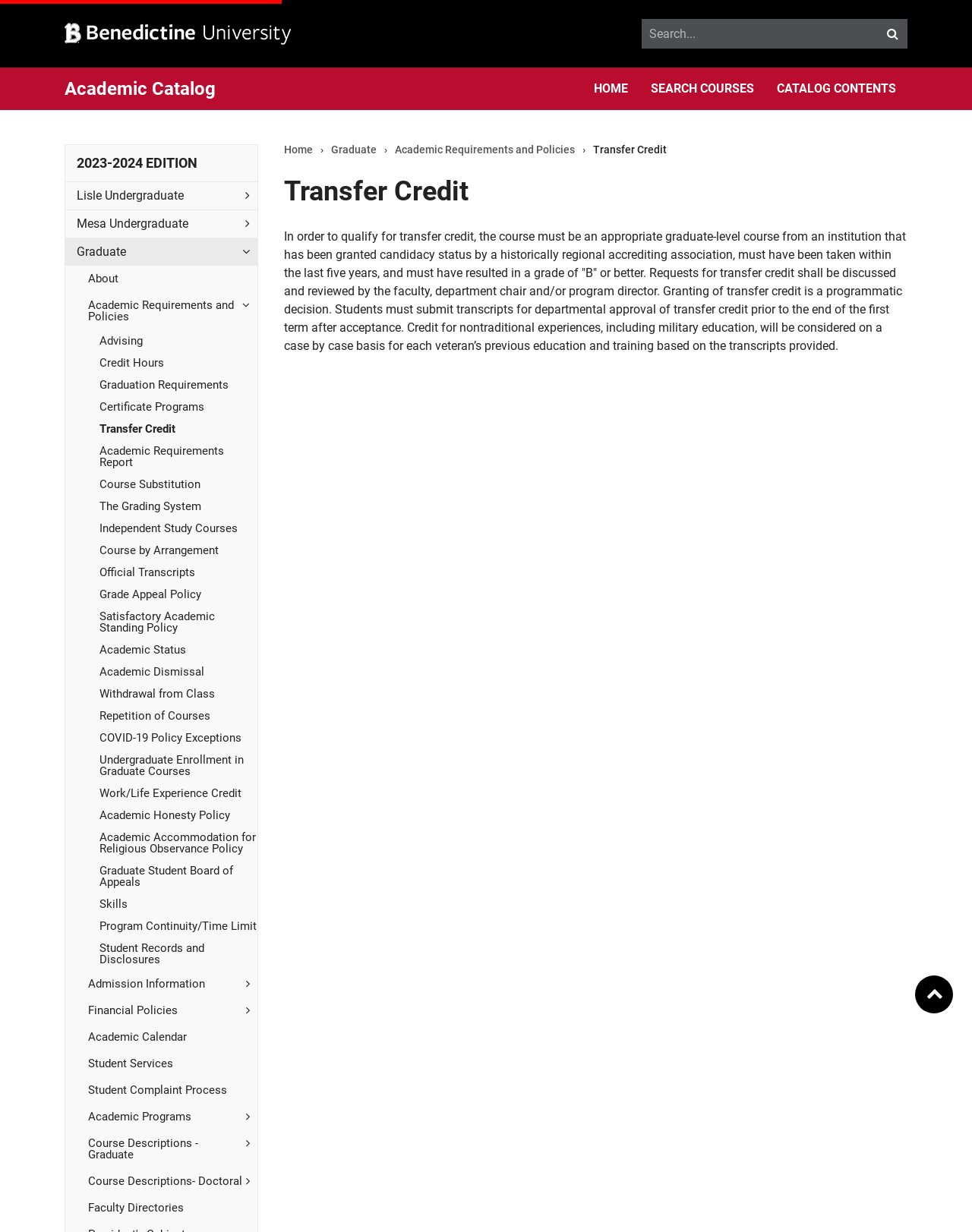Please reply to the following question with a single word or a short phrase:
What is the minimum grade required for transfer credit?

B